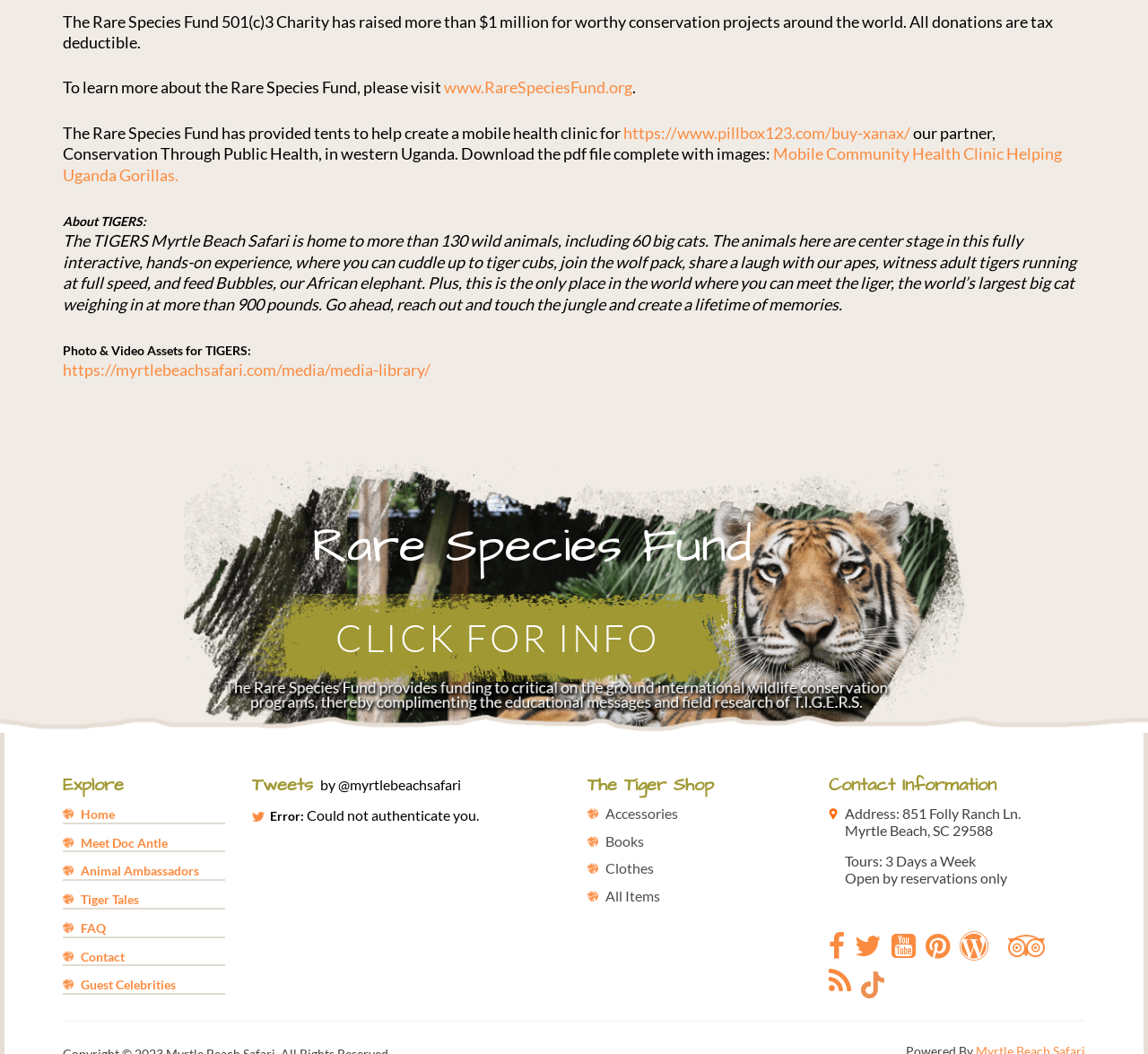Find and provide the bounding box coordinates for the UI element described with: "Meet Doc Antle".

[0.07, 0.792, 0.146, 0.806]